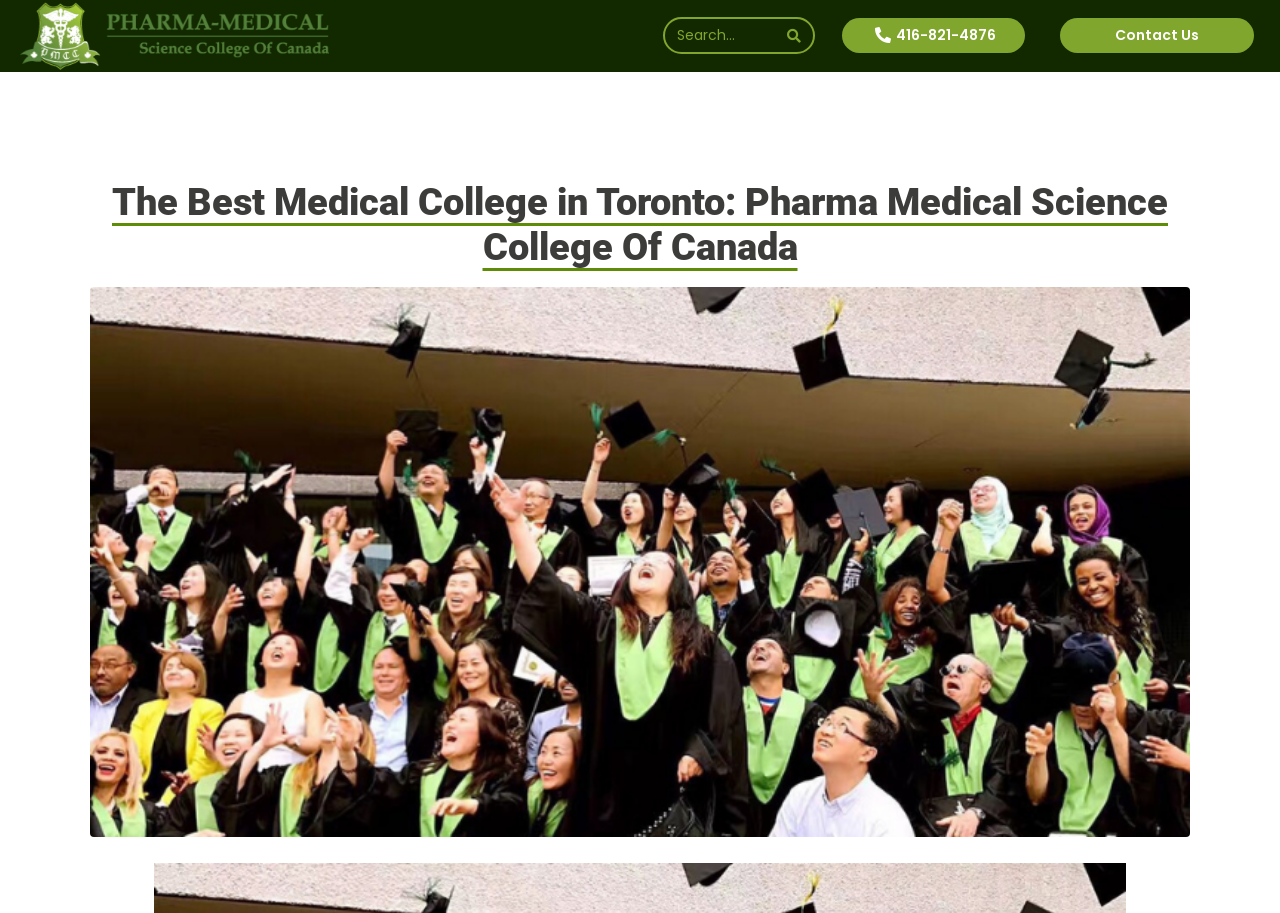Please indicate the bounding box coordinates for the clickable area to complete the following task: "Read the news". The coordinates should be specified as four float numbers between 0 and 1, i.e., [left, top, right, bottom].

[0.641, 0.1, 0.7, 0.148]